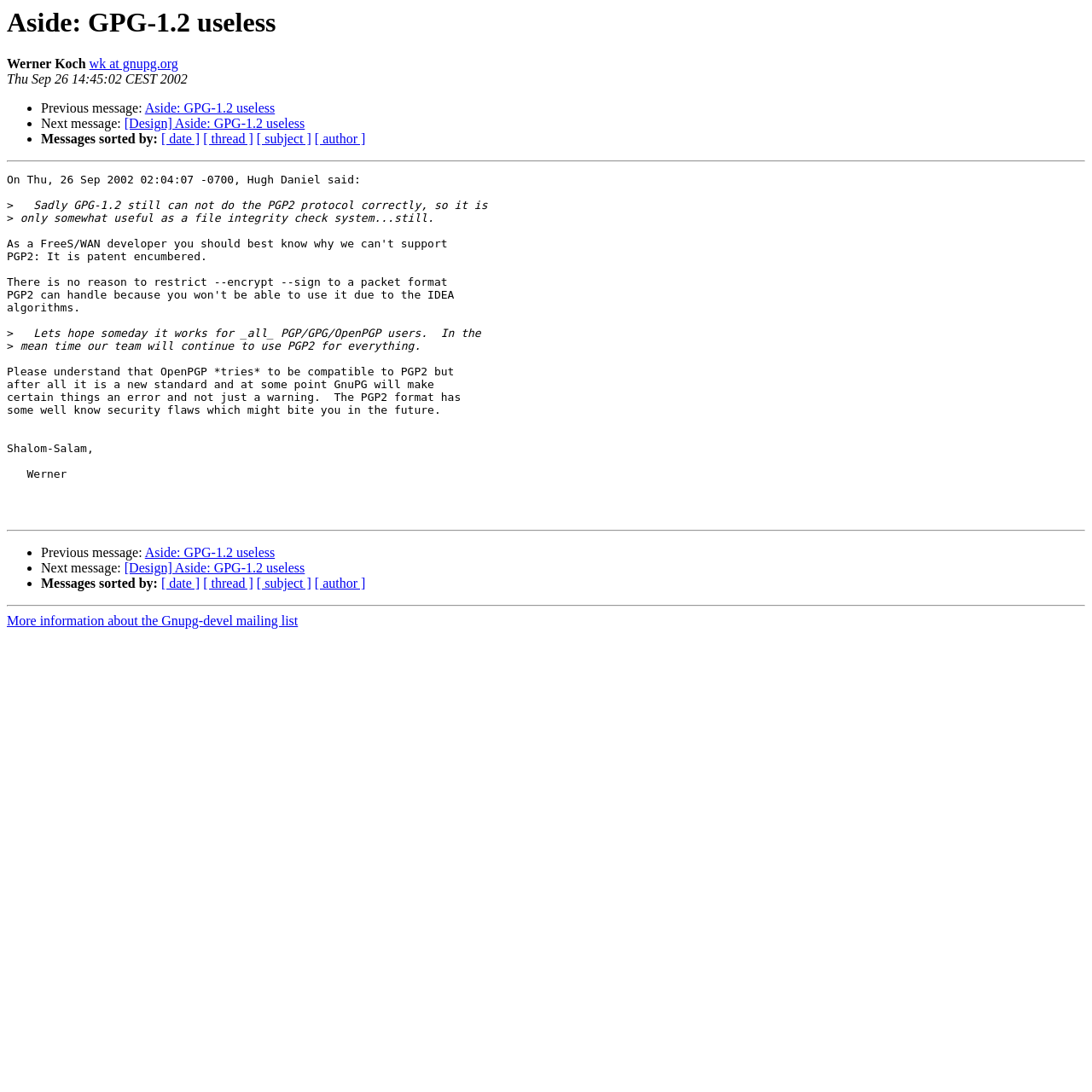Show the bounding box coordinates of the region that should be clicked to follow the instruction: "Visit Werner Koch's homepage."

[0.082, 0.052, 0.163, 0.065]